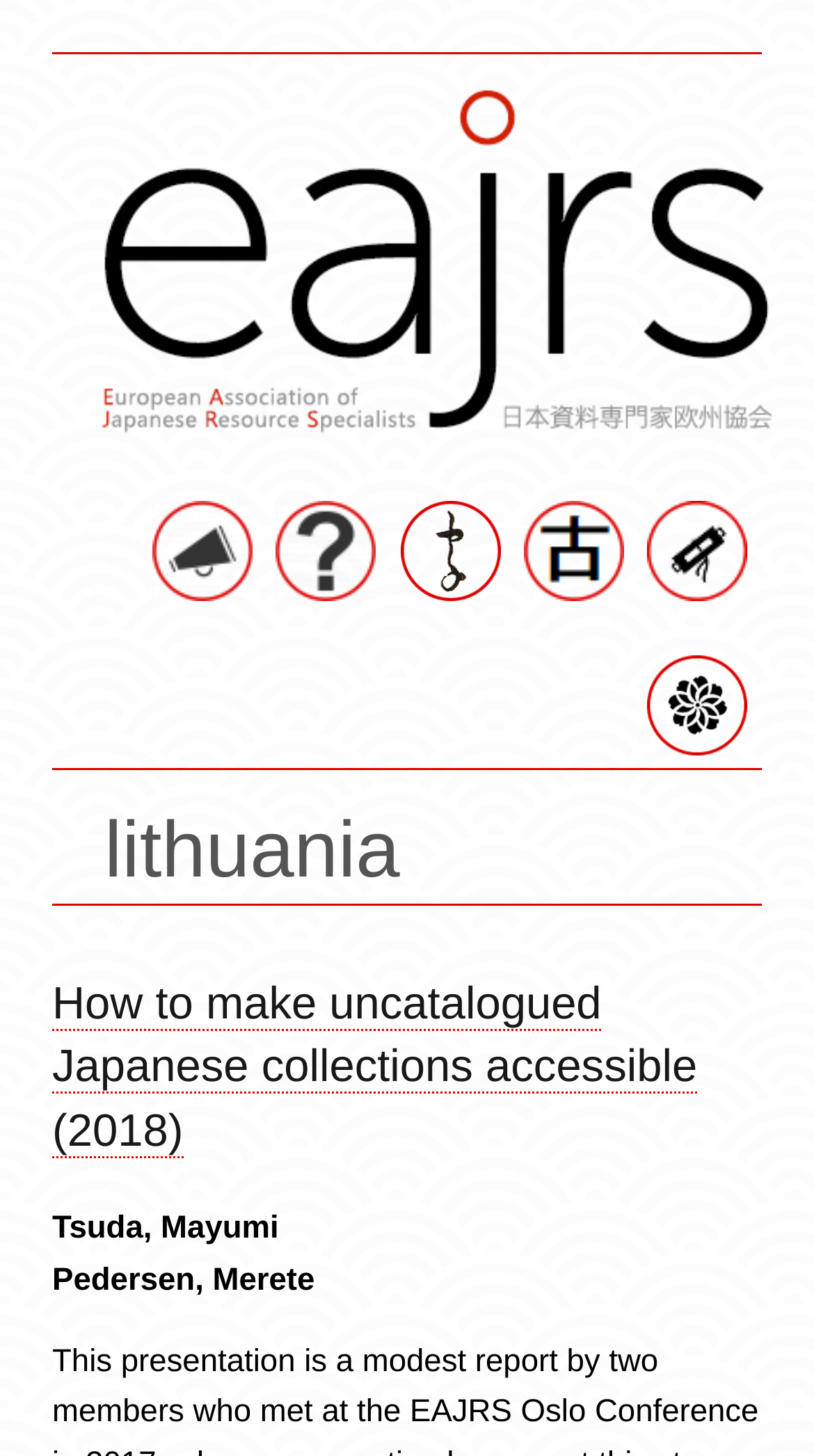How many images are in the site header?
Examine the image and give a concise answer in one word or a short phrase.

6